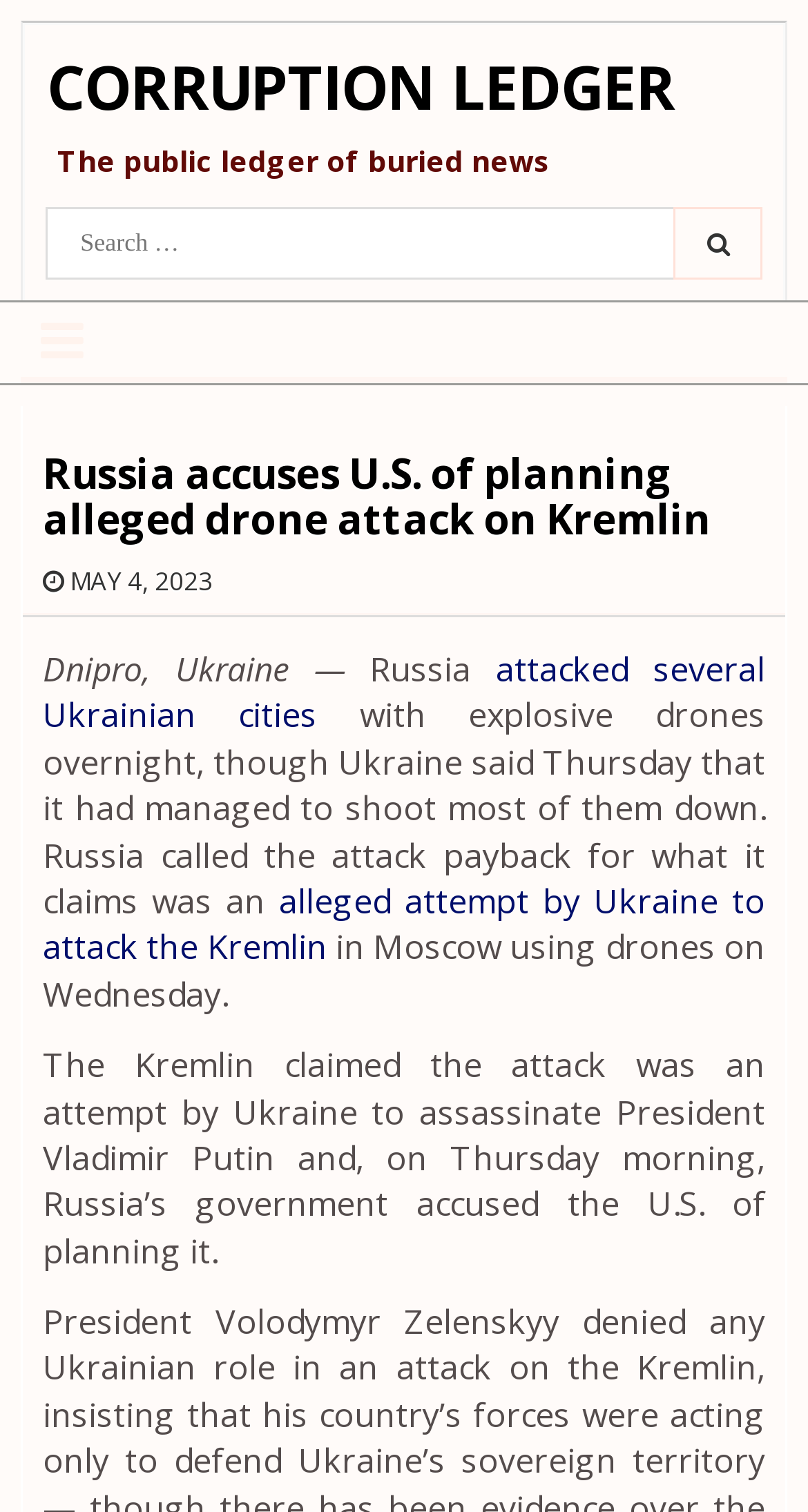What is the name of the website?
Using the image as a reference, answer the question in detail.

The name of the website can be determined by looking at the top-left corner of the webpage, where it says 'CORRUPTION LEDGER' in a link format.